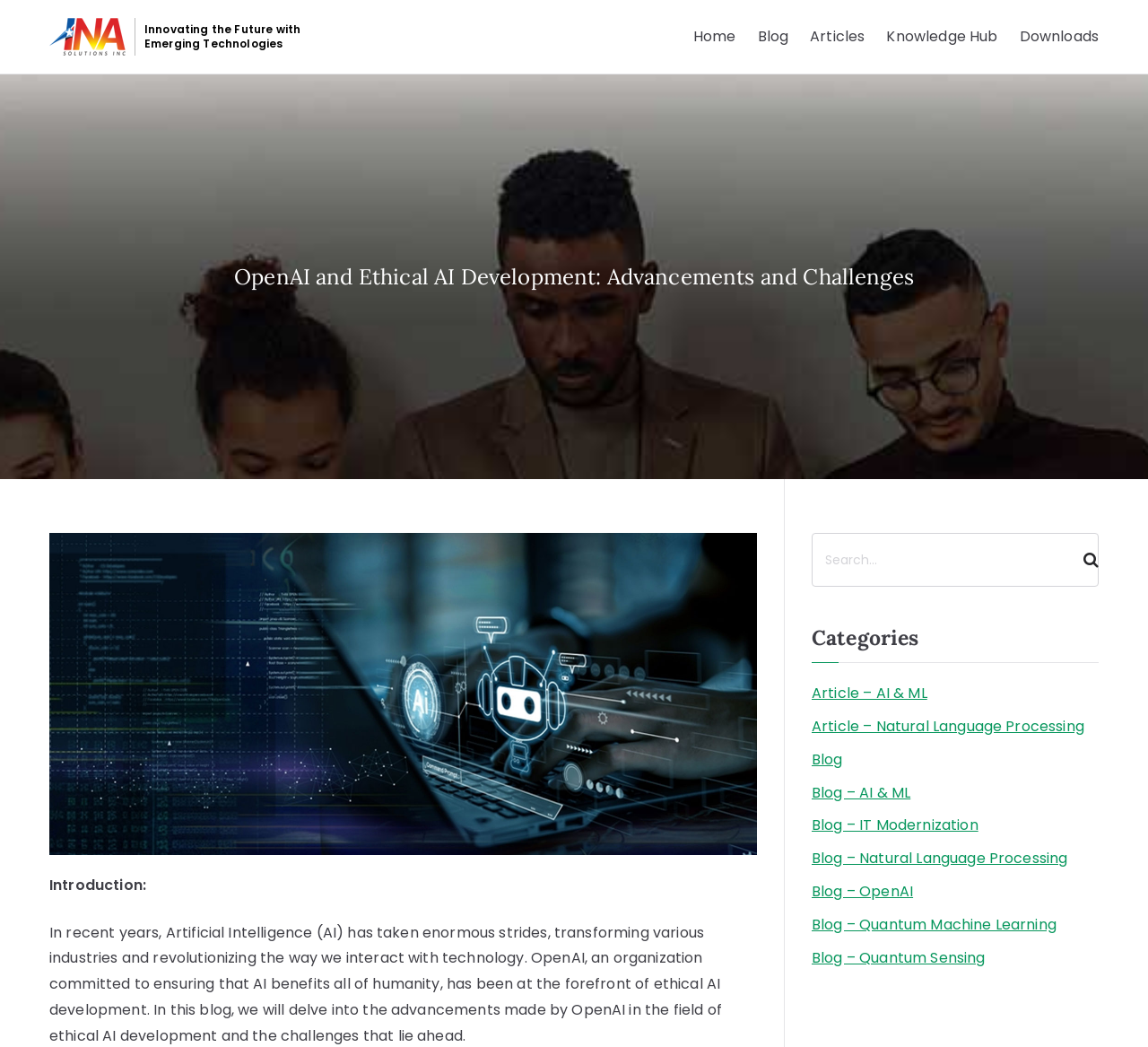Please identify the bounding box coordinates of where to click in order to follow the instruction: "Explore the Knowledge Hub".

[0.772, 0.023, 0.869, 0.047]